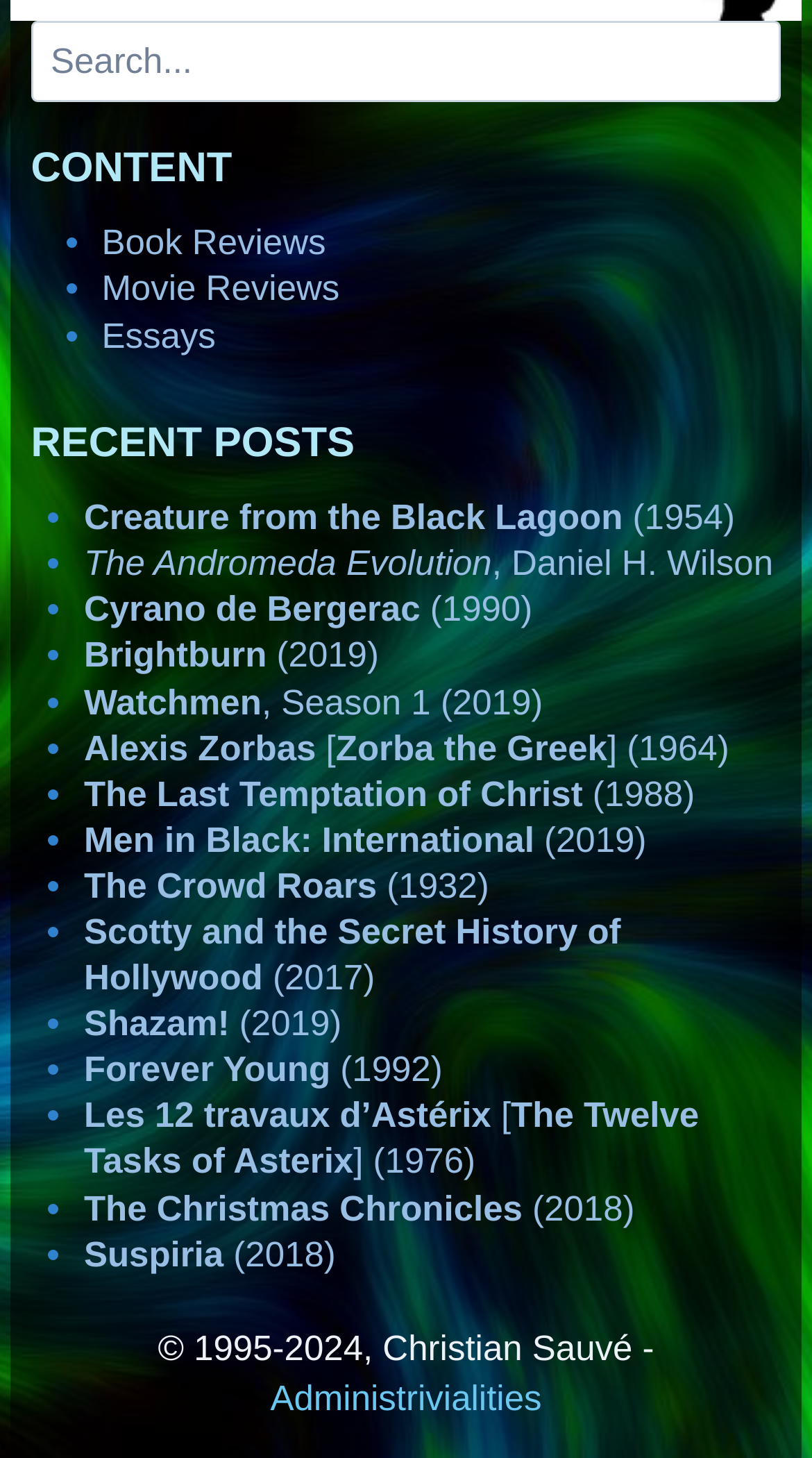Determine the bounding box coordinates of the section I need to click to execute the following instruction: "Go to Administrivialities page". Provide the coordinates as four float numbers between 0 and 1, i.e., [left, top, right, bottom].

[0.333, 0.945, 0.667, 0.972]